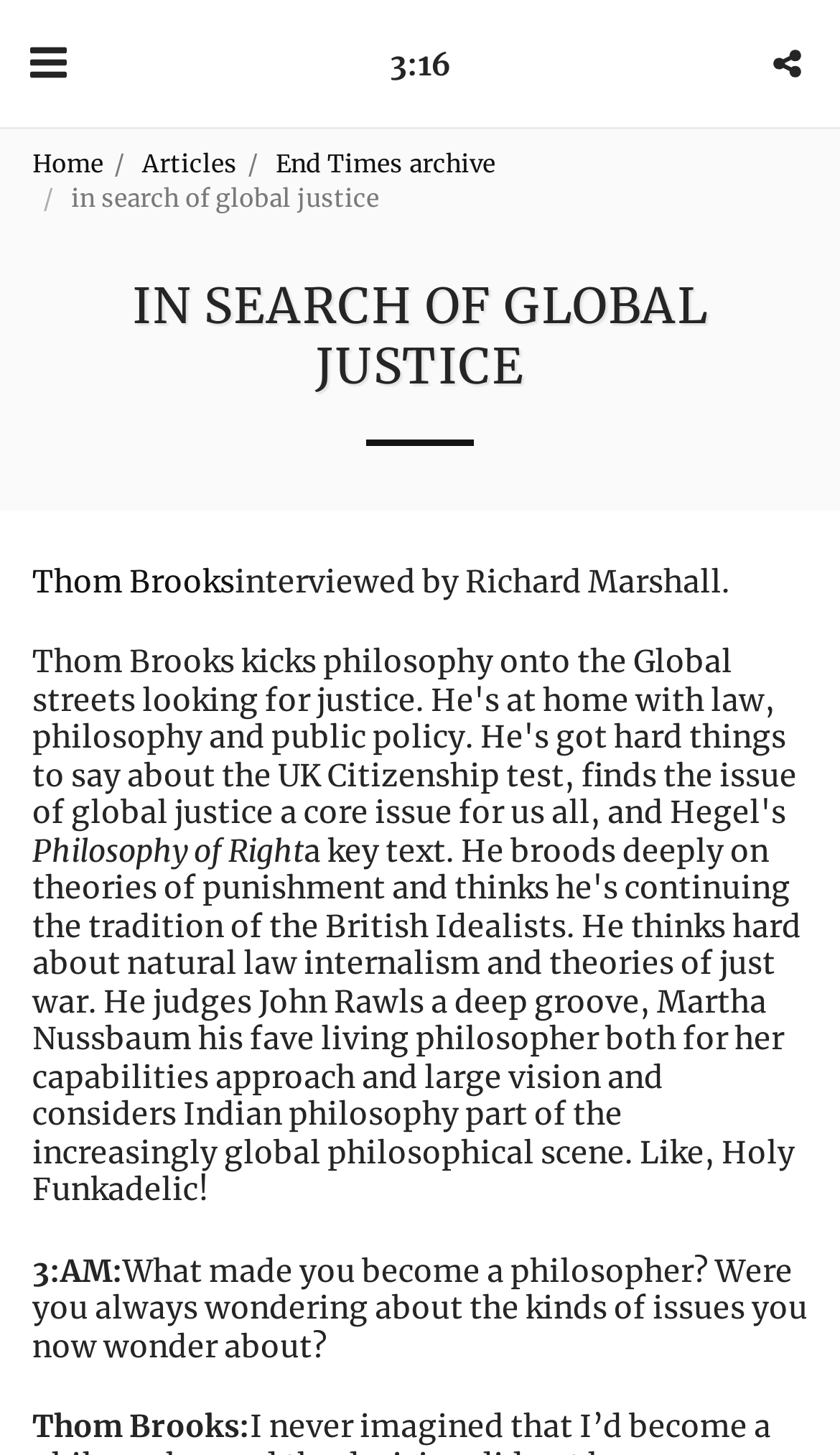Answer the question below in one word or phrase:
What is the name of the philosopher being interviewed?

Thom Brooks